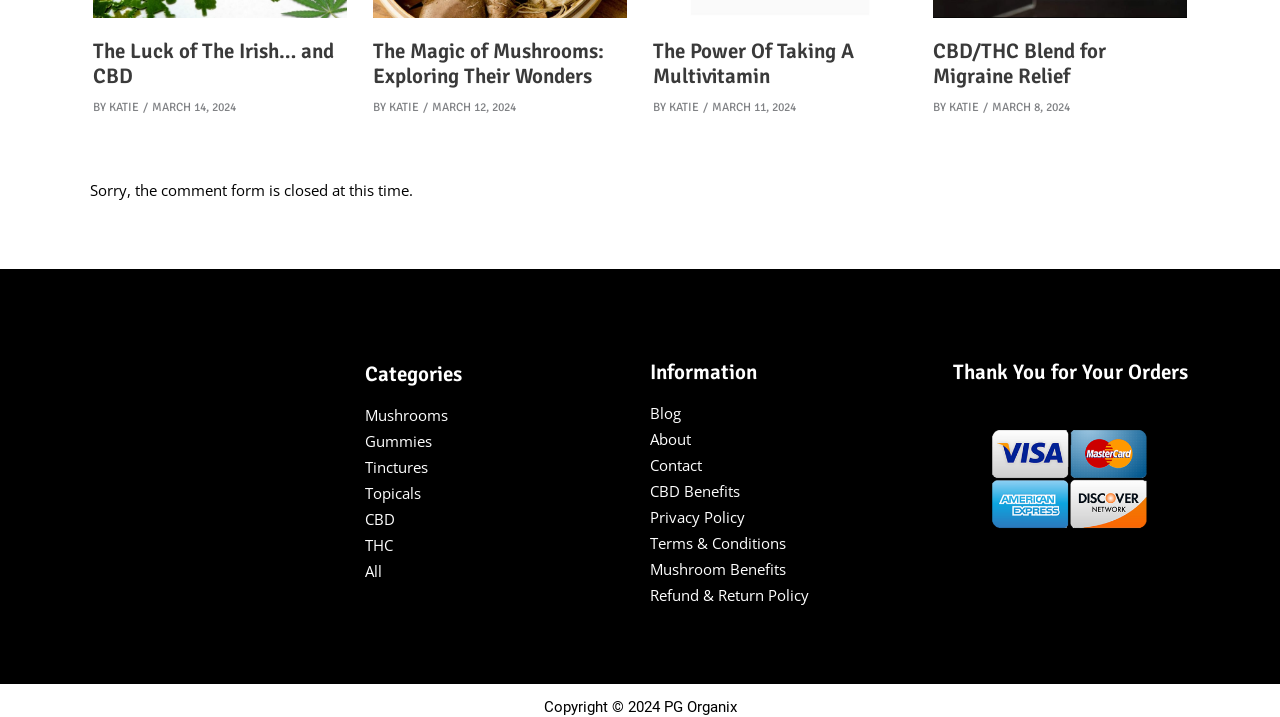Please identify the bounding box coordinates of the element that needs to be clicked to perform the following instruction: "Learn about CBD benefits".

[0.508, 0.671, 0.578, 0.699]